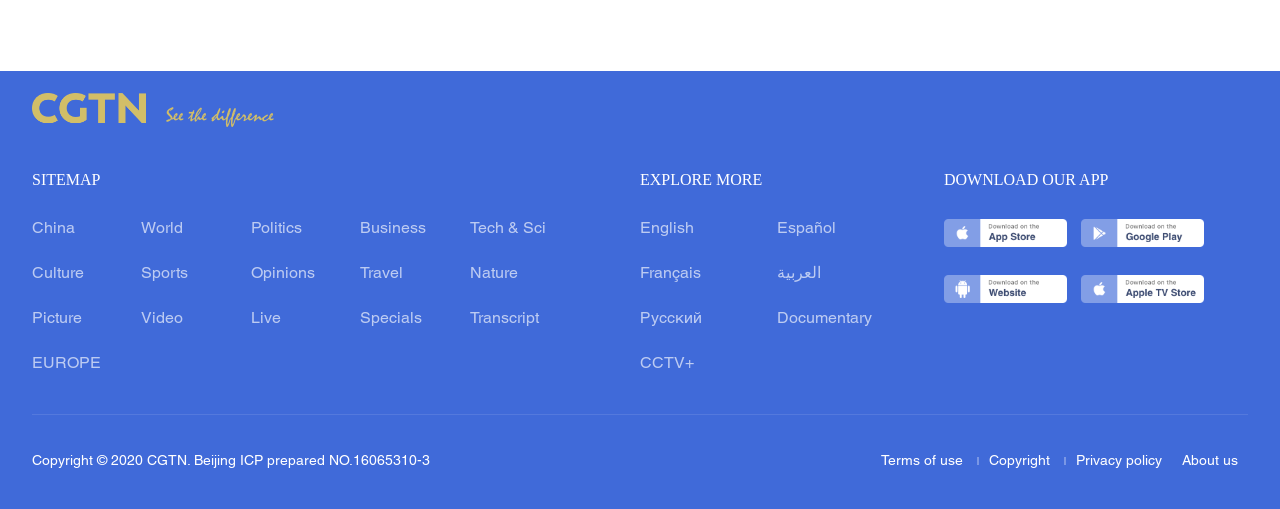Can you give a detailed response to the following question using the information from the image? What languages are available for the website?

I noticed that there are links for different languages, including English, Español, Français, العربية, Русский, which suggests that the website is available in multiple languages.